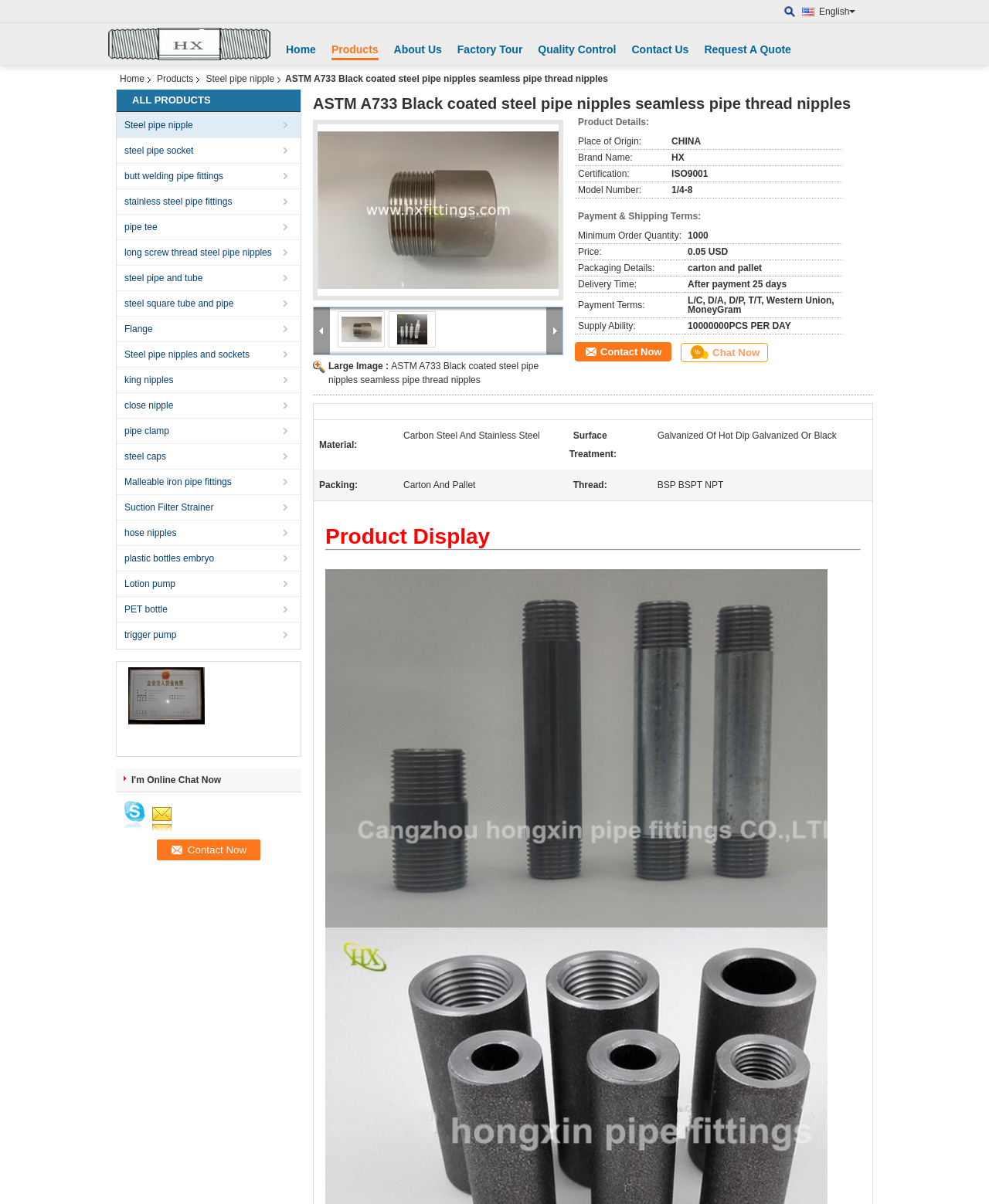Identify the bounding box coordinates for the region of the element that should be clicked to carry out the instruction: "Click the 'Home' link". The bounding box coordinates should be four float numbers between 0 and 1, i.e., [left, top, right, bottom].

[0.289, 0.036, 0.319, 0.046]